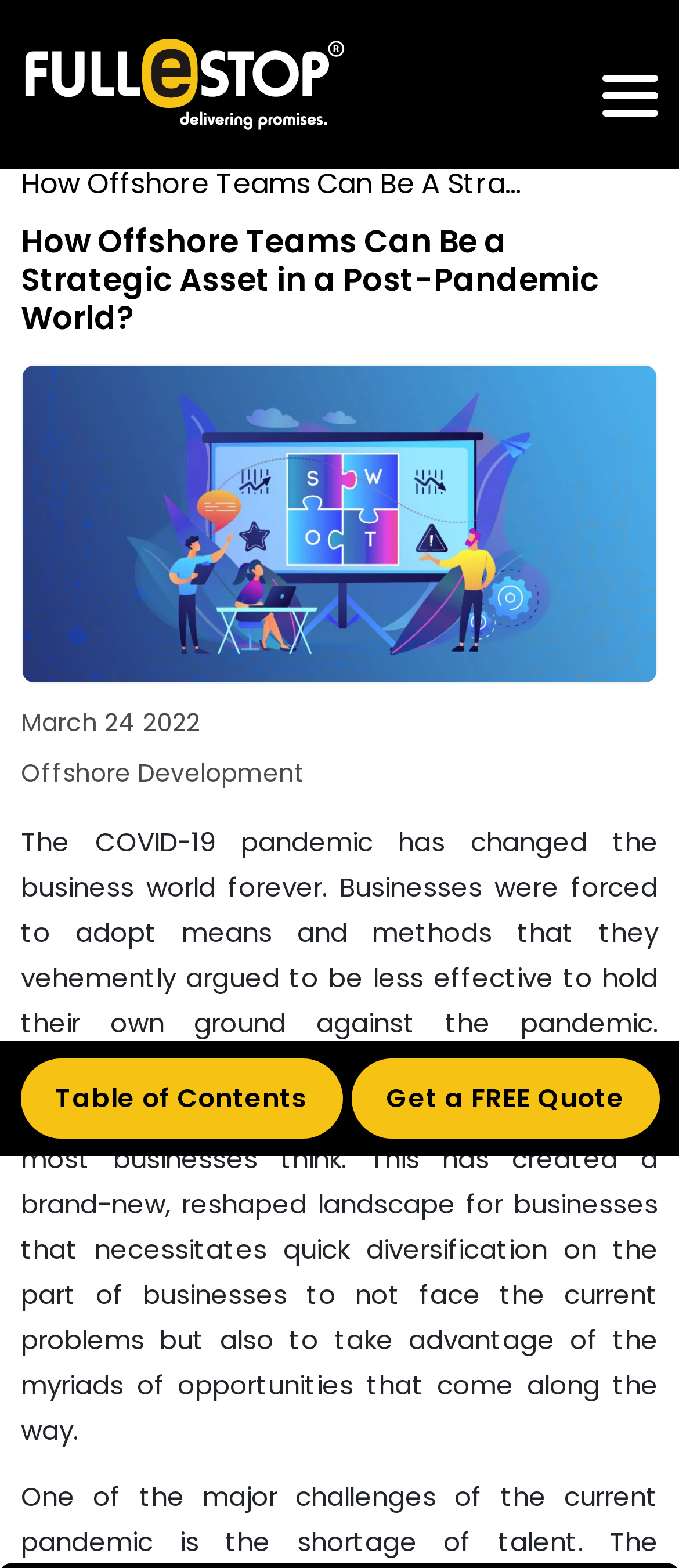Please give a short response to the question using one word or a phrase:
What is the topic of the article?

Offshore development teams